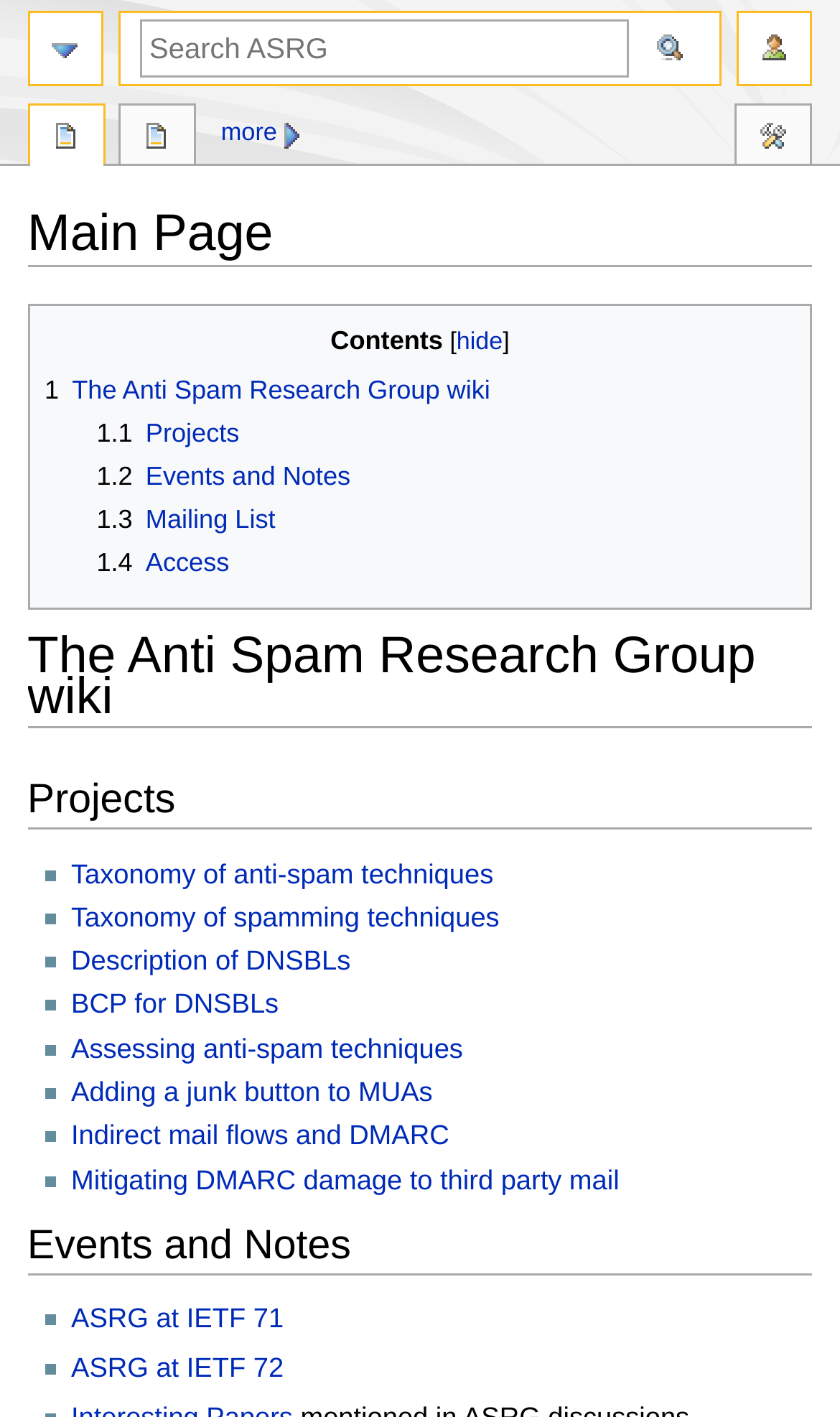Using the element description Designed by Janzen Designs, predict the bounding box coordinates for the UI element. Provide the coordinates in (top-left x, top-left y, bottom-right x, bottom-right y) format with values ranging from 0 to 1.

None